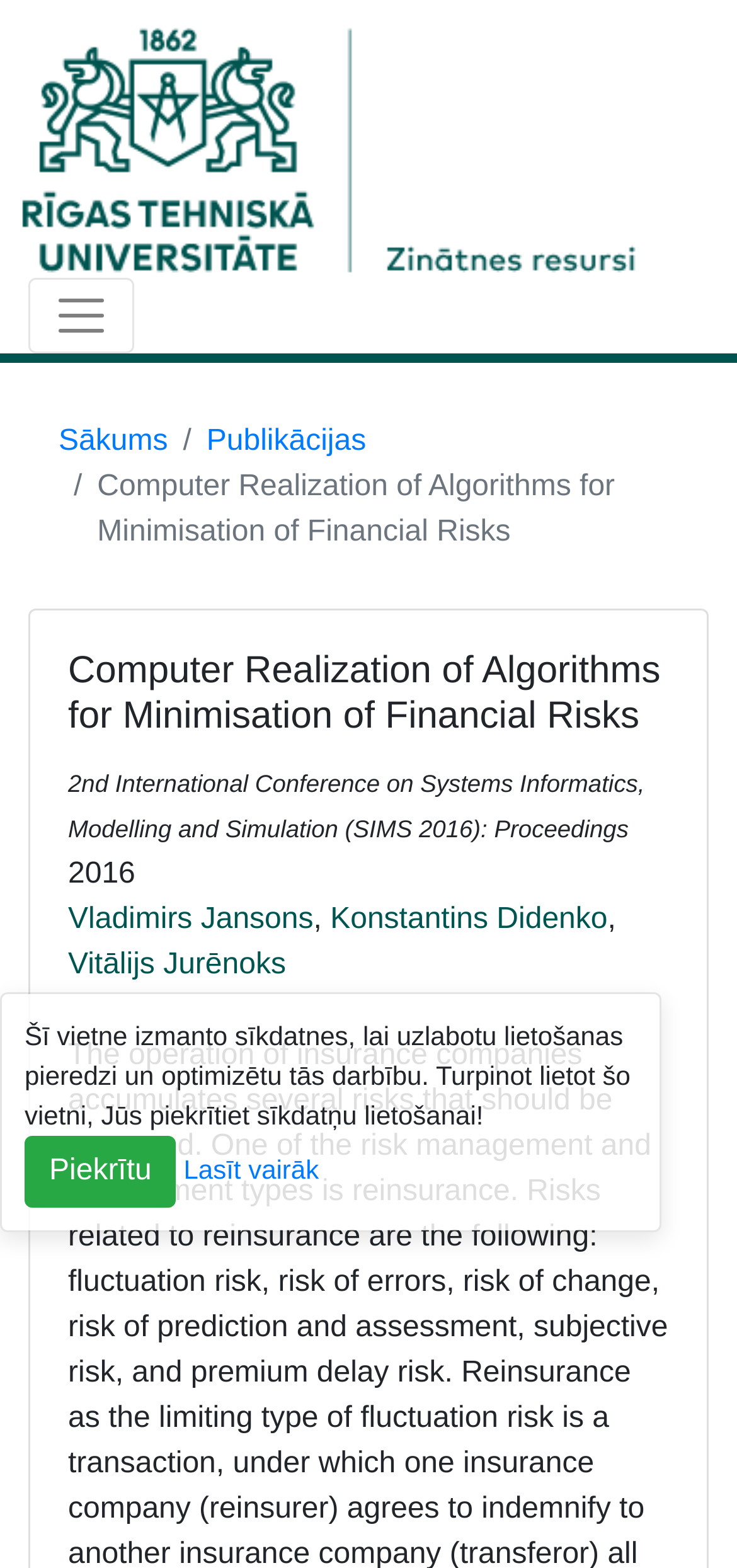Provide the bounding box for the UI element matching this description: "比格高".

None